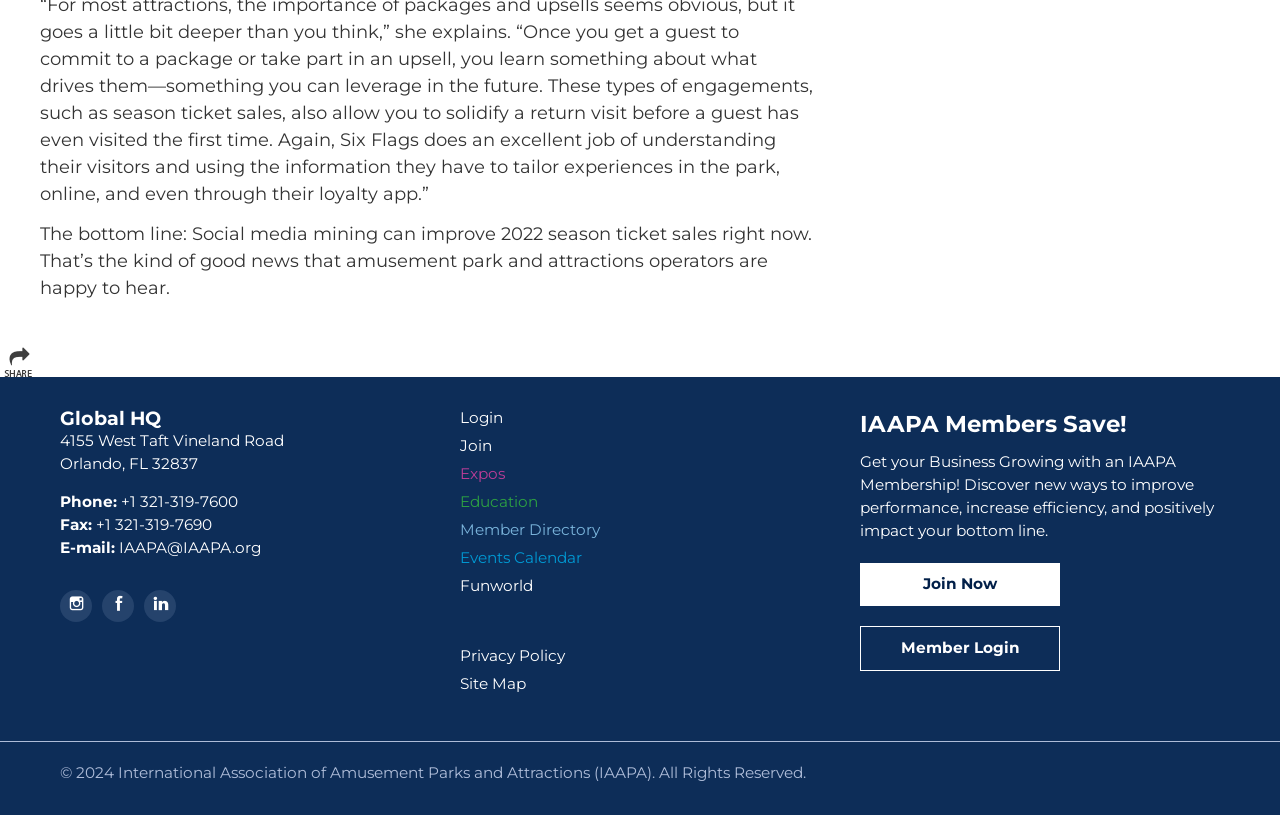Respond to the question with just a single word or phrase: 
How can I join IAAPA?

Click Join Now